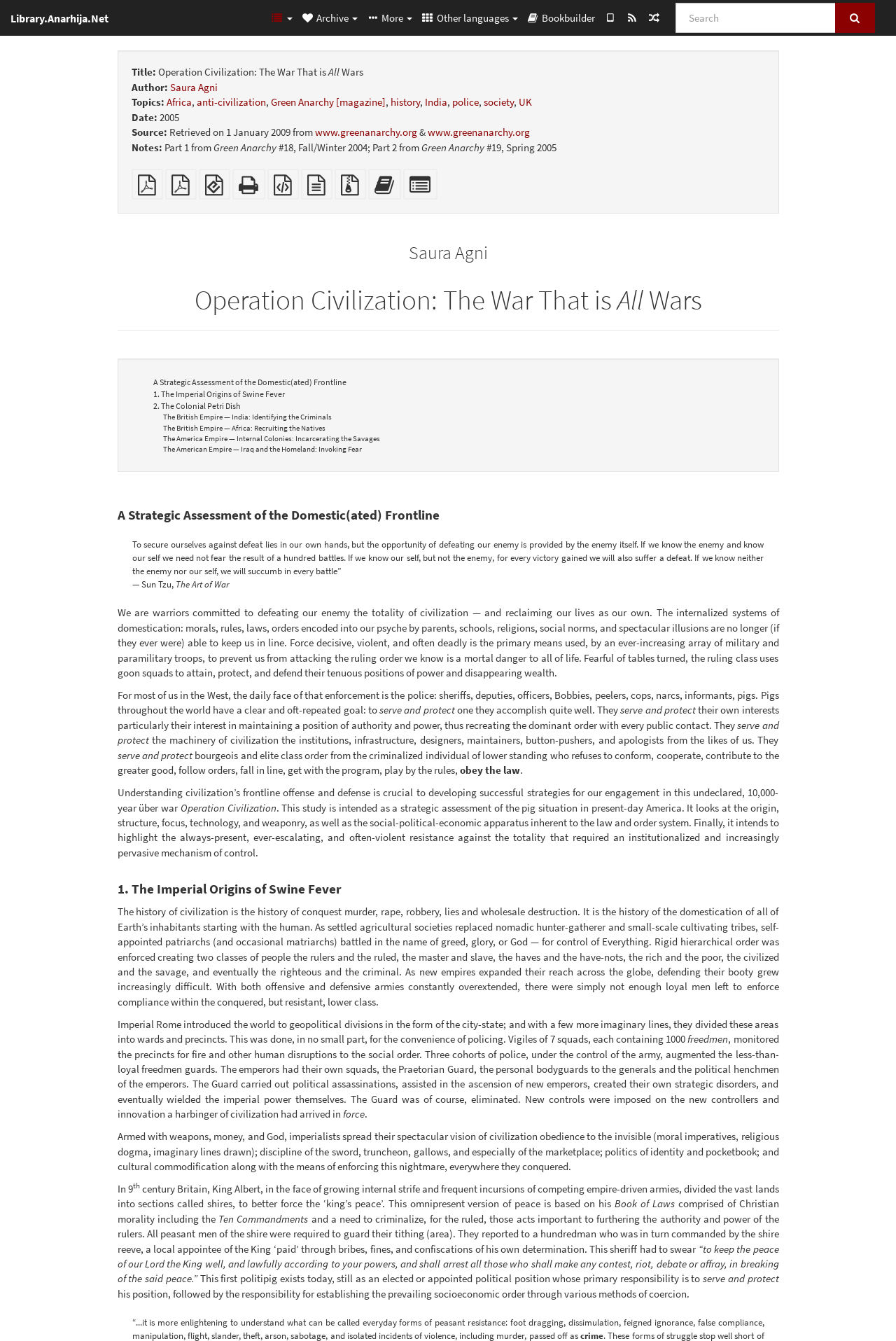Can you pinpoint the bounding box coordinates for the clickable element required for this instruction: "Add this text to the bookbuilder"? The coordinates should be four float numbers between 0 and 1, i.e., [left, top, right, bottom].

[0.411, 0.136, 0.447, 0.146]